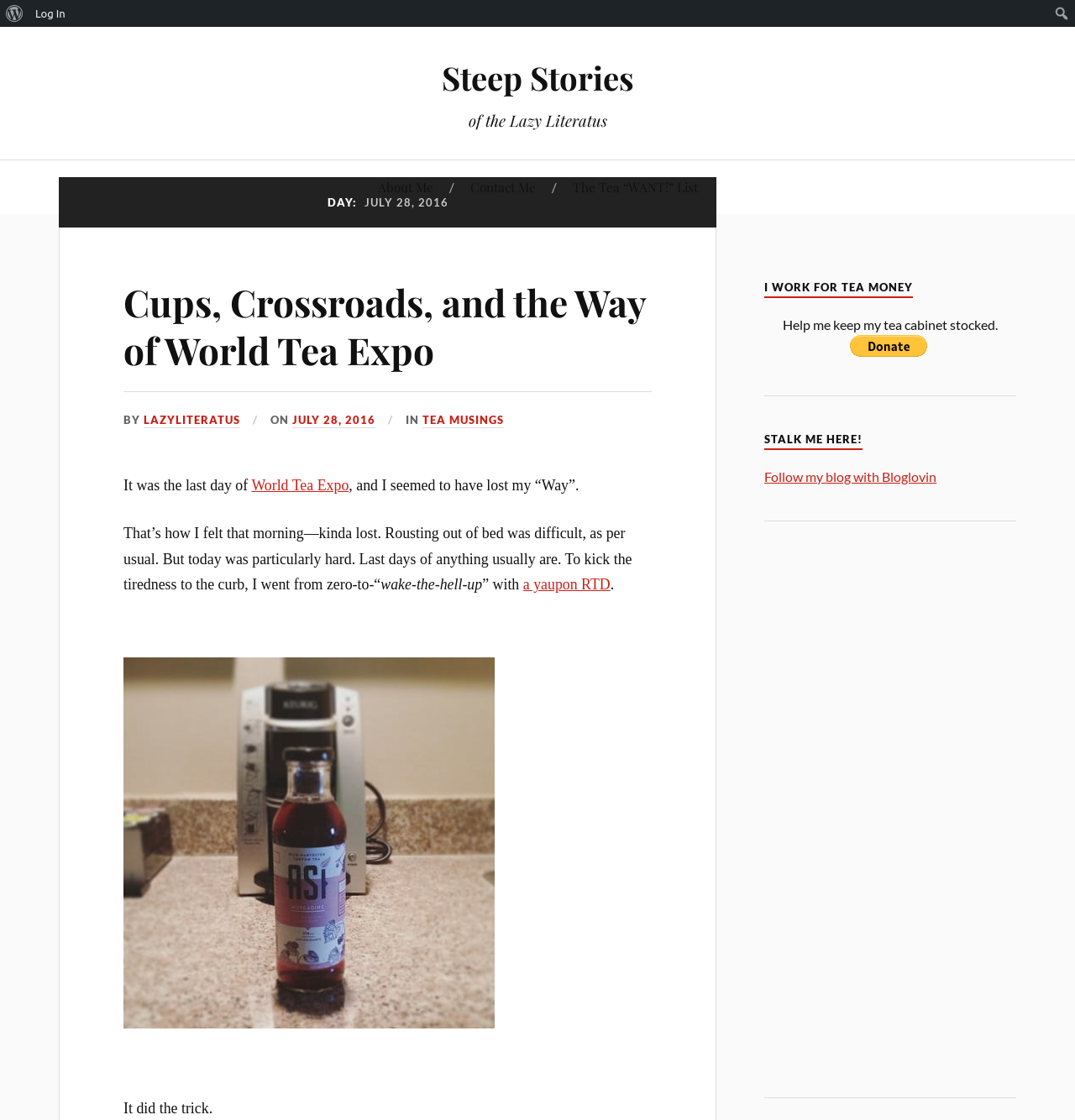Identify the bounding box for the UI element described as: "parent_node: Search name="s"". Ensure the coordinates are four float numbers between 0 and 1, formatted as [left, top, right, bottom].

[0.977, 0.003, 0.998, 0.021]